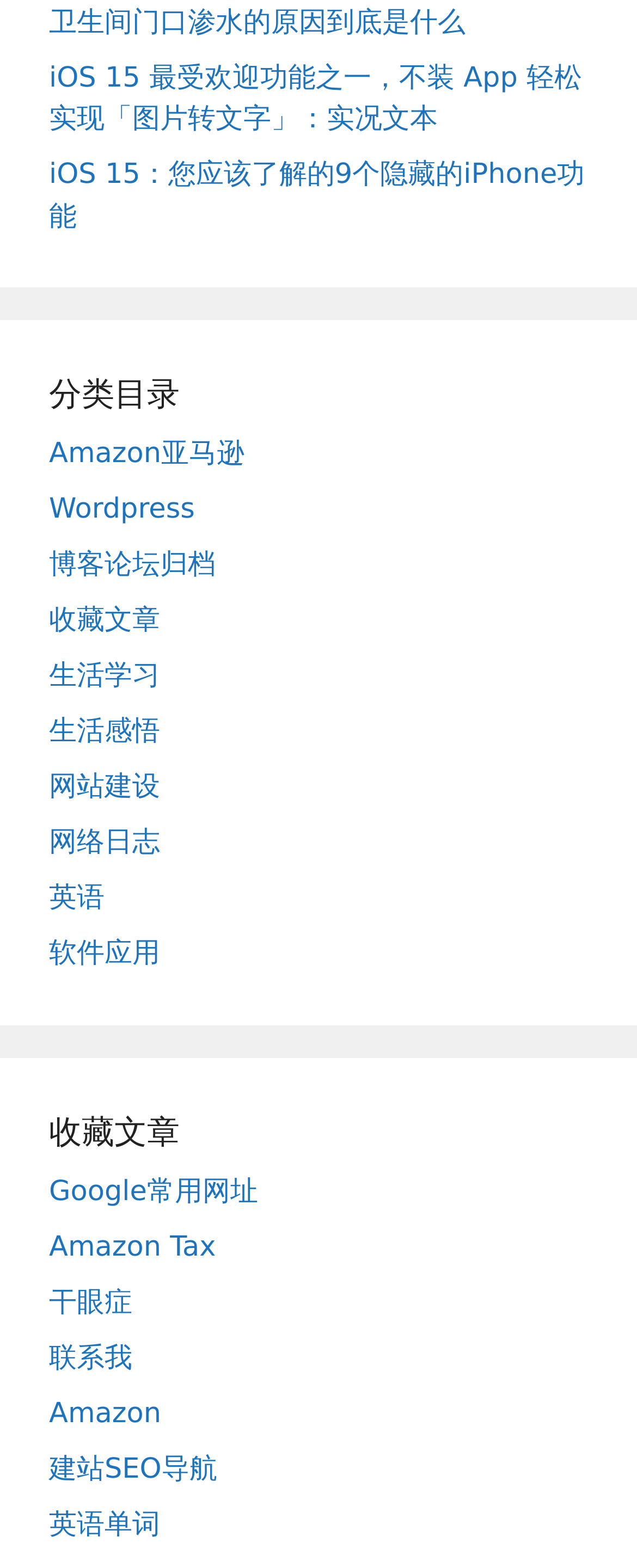What is the language of the webpage? Using the information from the screenshot, answer with a single word or phrase.

Chinese